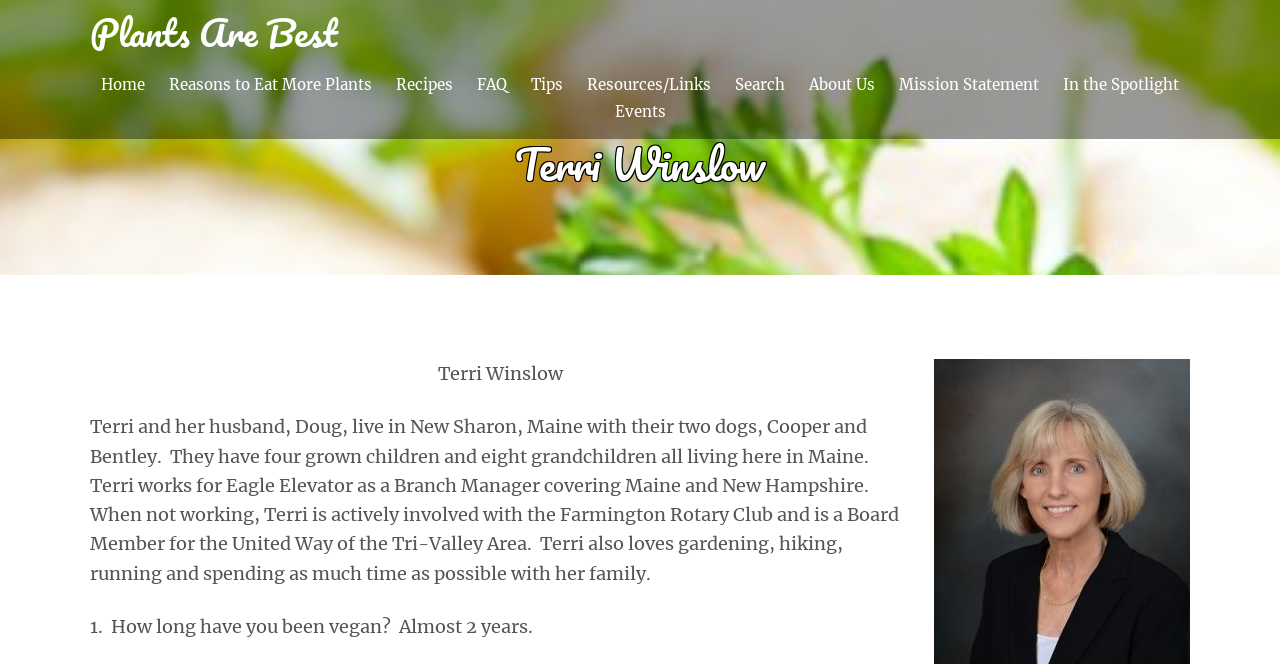Analyze the image and provide a detailed answer to the question: How many grandchildren does Terri Winslow have?

According to the webpage, Terri Winslow has four grown children and eight grandchildren all living in Maine, as mentioned in the paragraph about her.